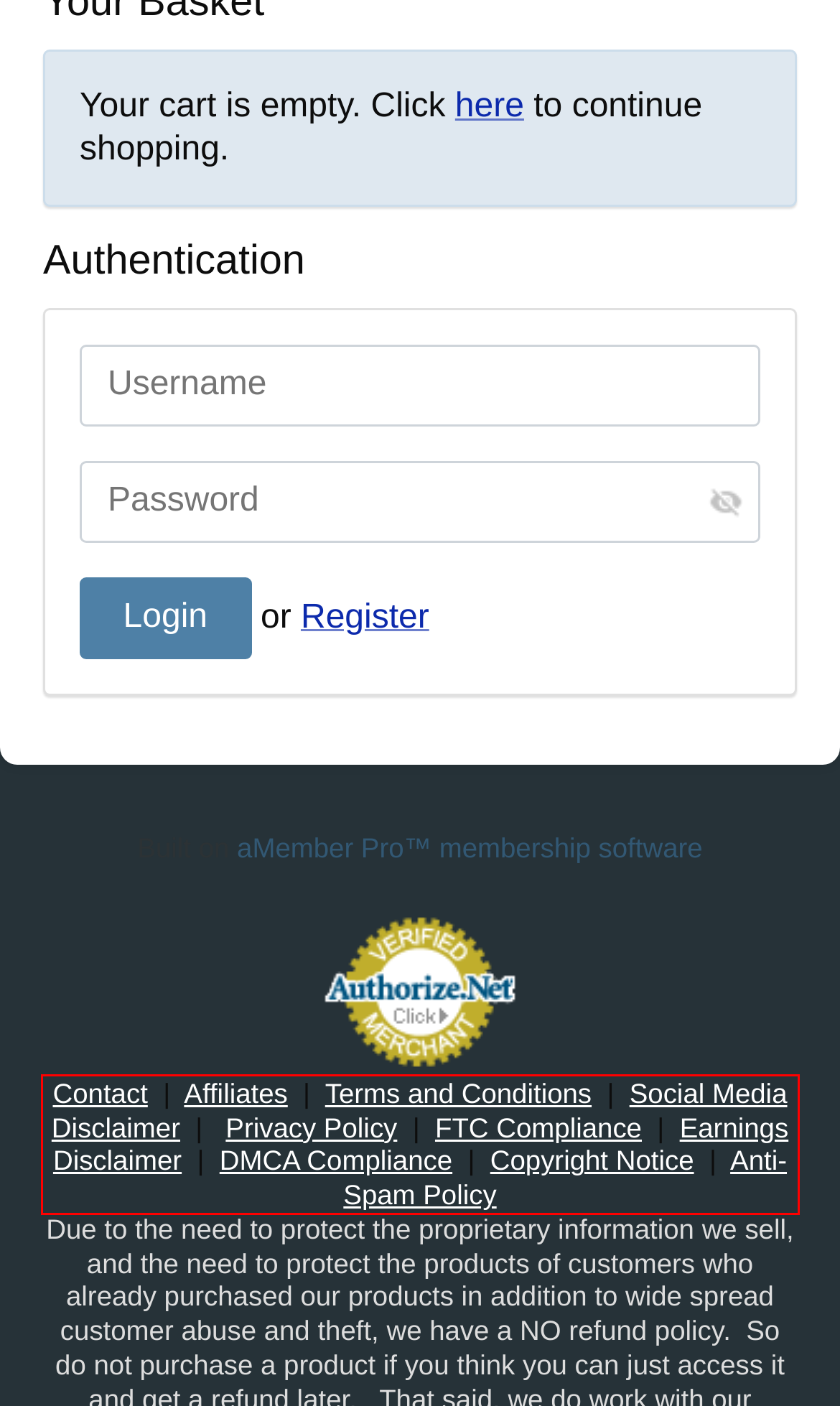Please examine the screenshot of the webpage and read the text present within the red rectangle bounding box.

Contact | Affiliates | Terms and Conditions | Social Media Disclaimer | Privacy Policy | FTC Compliance | Earnings Disclaimer | DMCA Compliance | Copyright Notice | Anti-Spam Policy